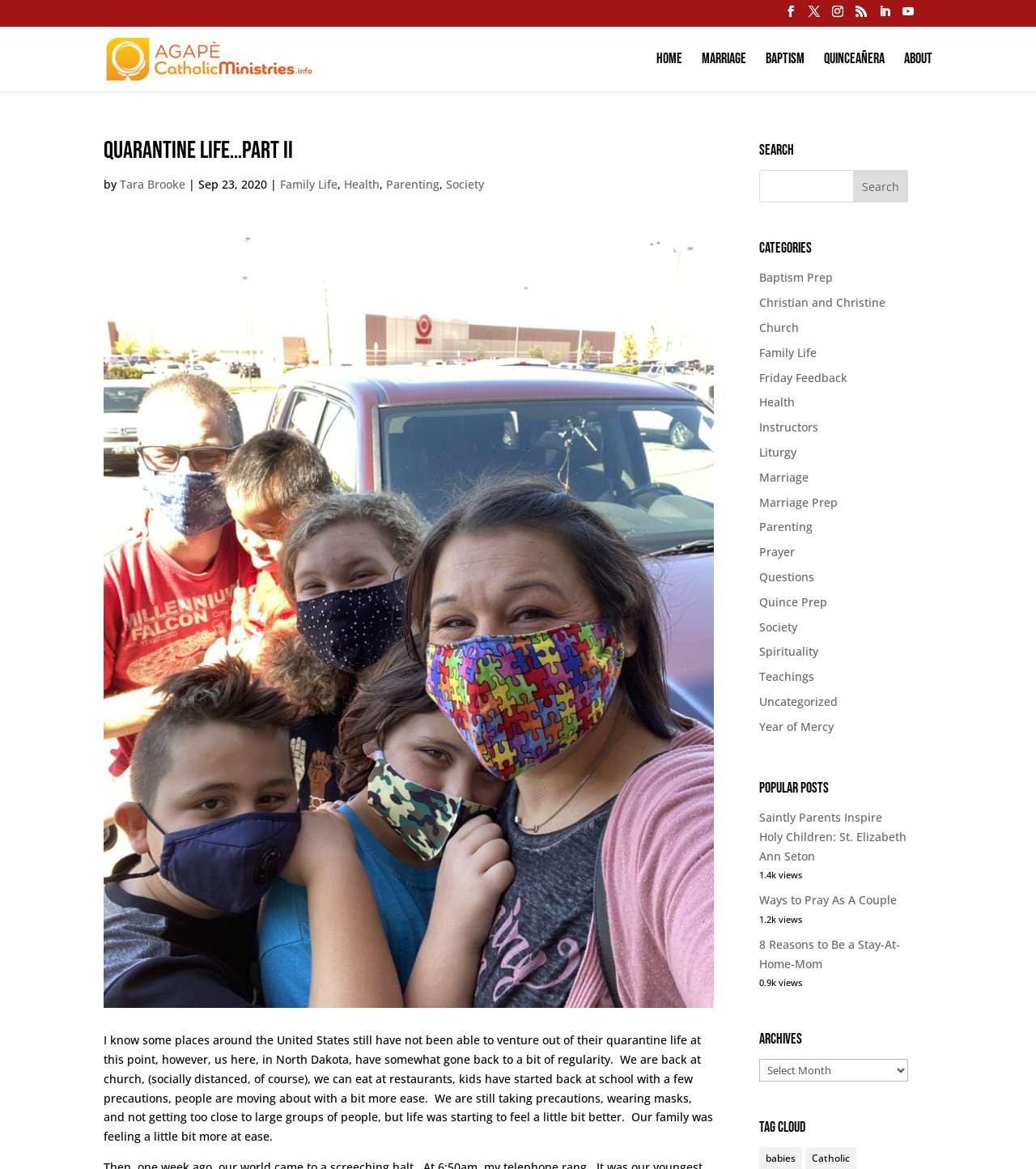Find and provide the bounding box coordinates for the UI element described with: "Uncategorized".

[0.733, 0.593, 0.809, 0.607]